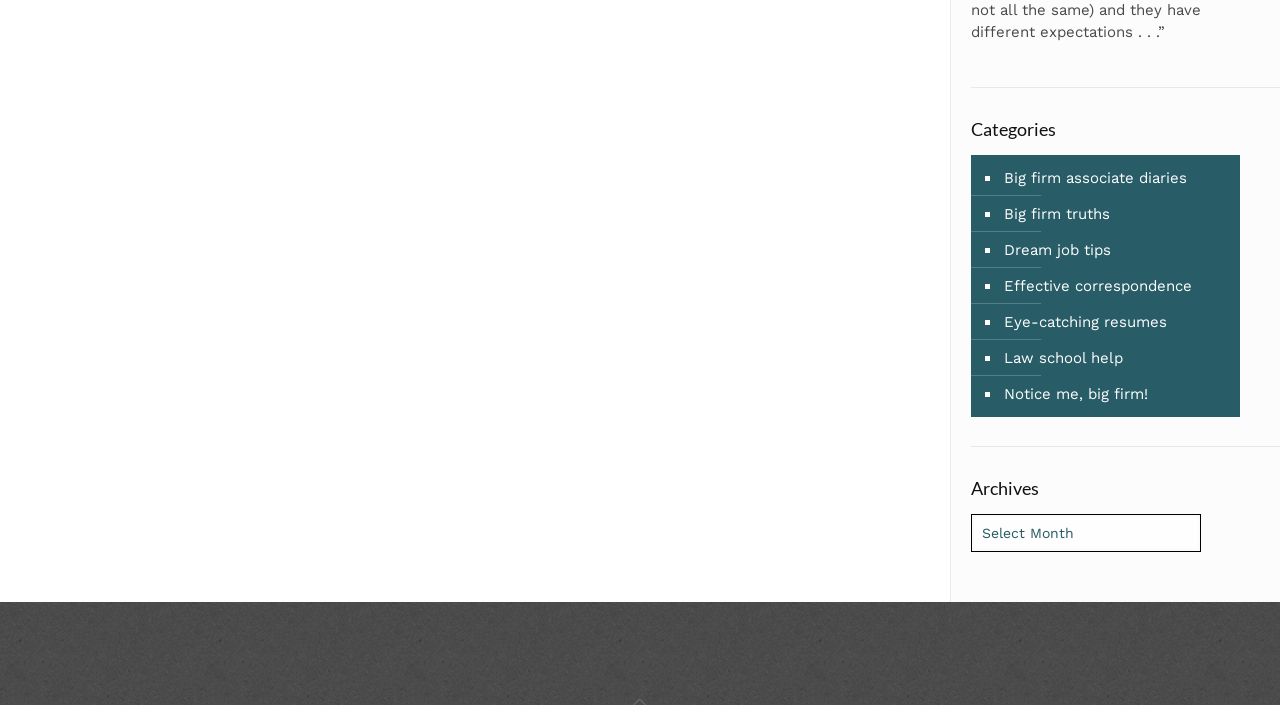How many categories are listed?
Look at the screenshot and respond with one word or a short phrase.

9